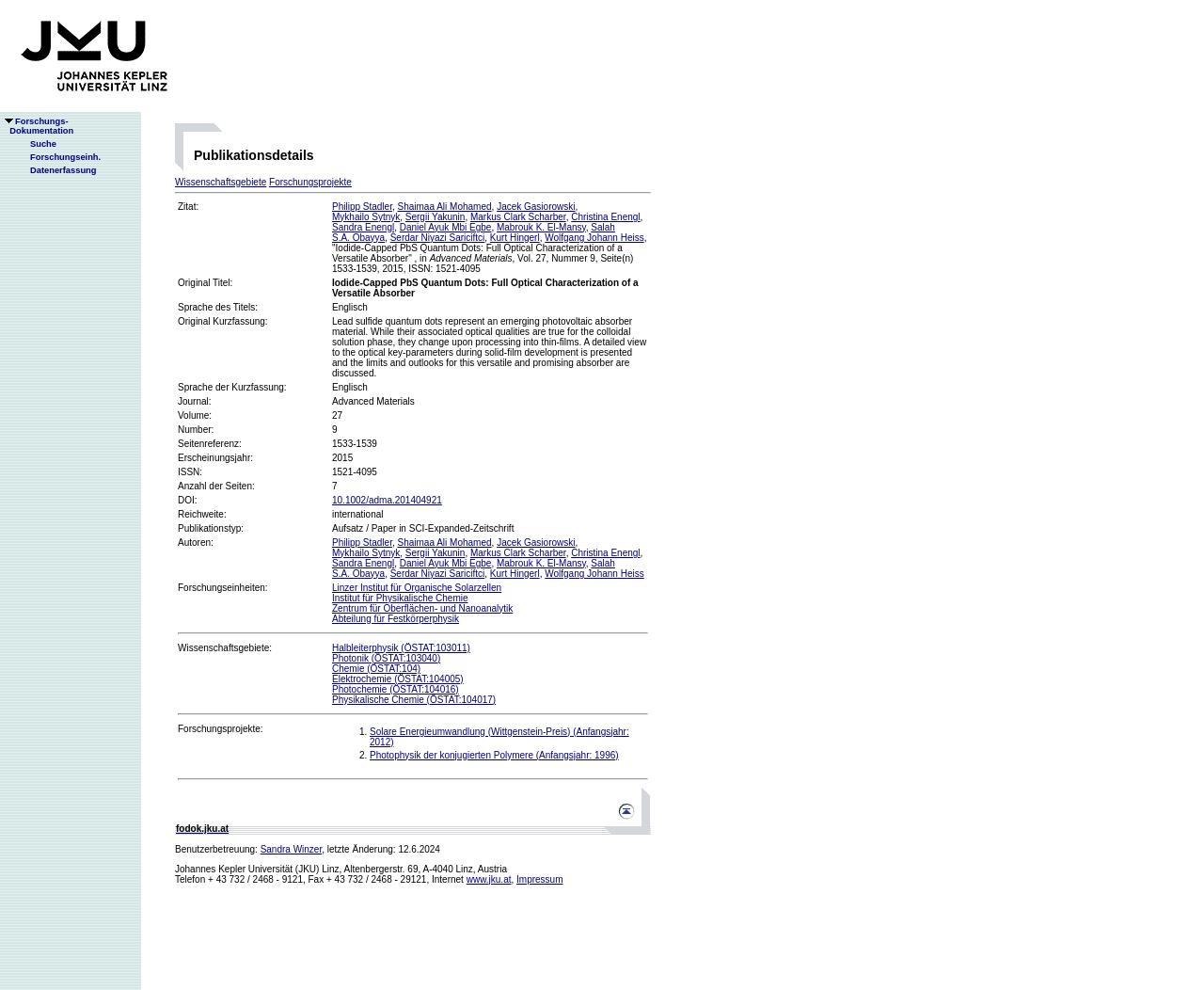Pinpoint the bounding box coordinates of the area that should be clicked to complete the following instruction: "view authors". The coordinates must be given as four float numbers between 0 and 1, i.e., [left, top, right, bottom].

[0.276, 0.203, 0.326, 0.214]